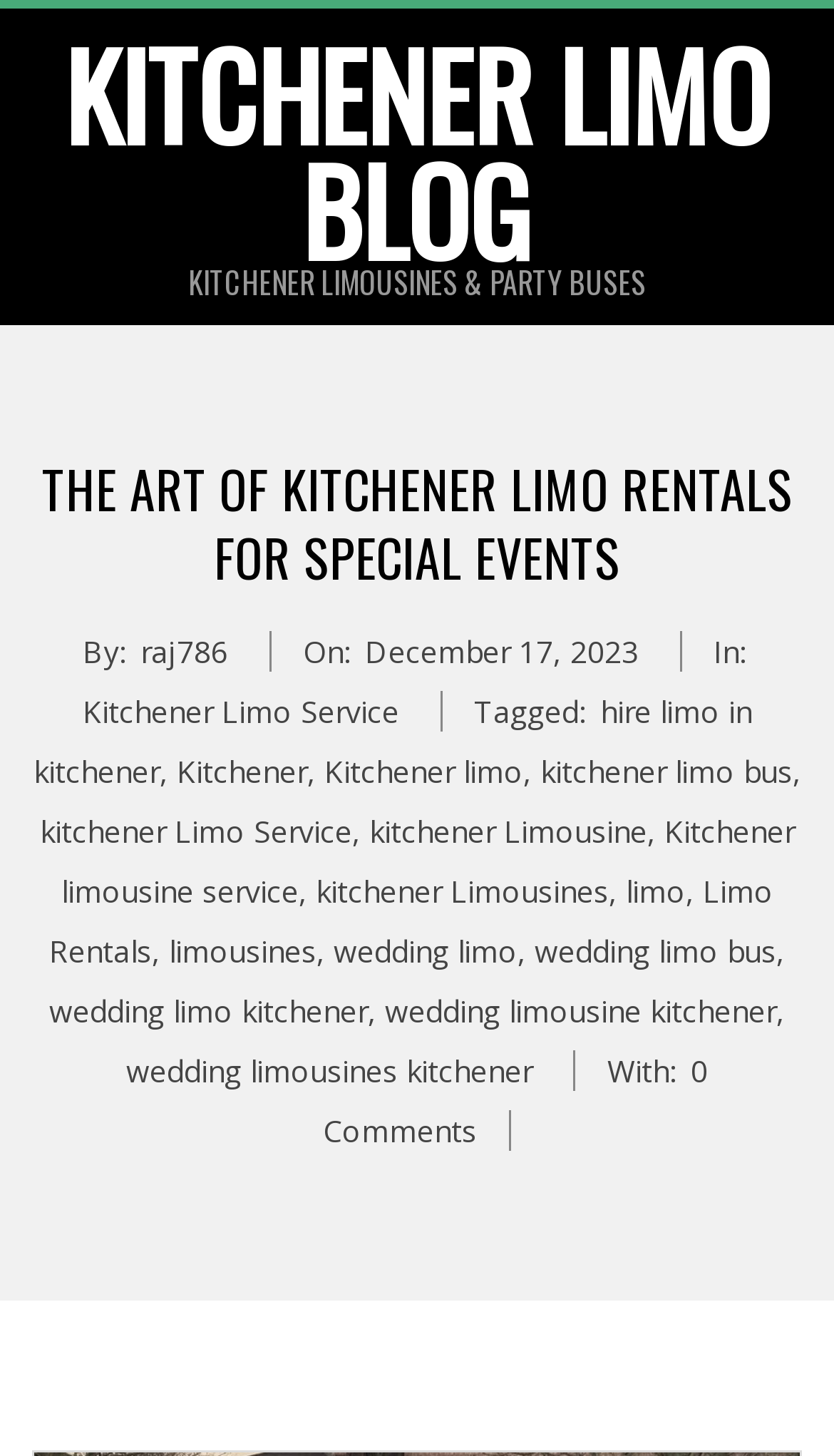How many comments does the article have?
Please give a detailed and thorough answer to the question, covering all relevant points.

The number of comments on the article is mentioned at the bottom, where it says 'With: 0 Comments'.